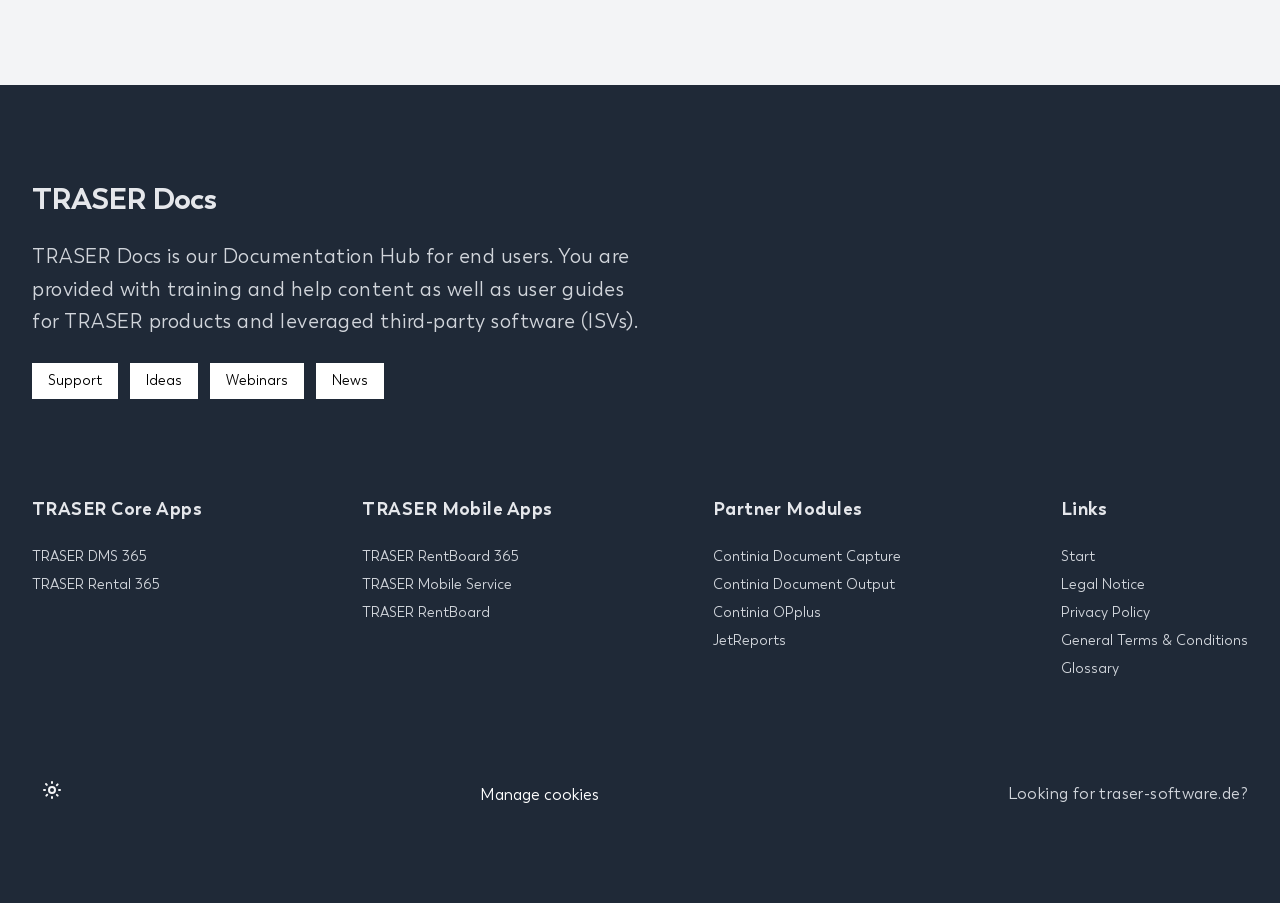Find the bounding box coordinates of the element I should click to carry out the following instruction: "Click on TRASER DMS 365".

[0.025, 0.606, 0.115, 0.625]